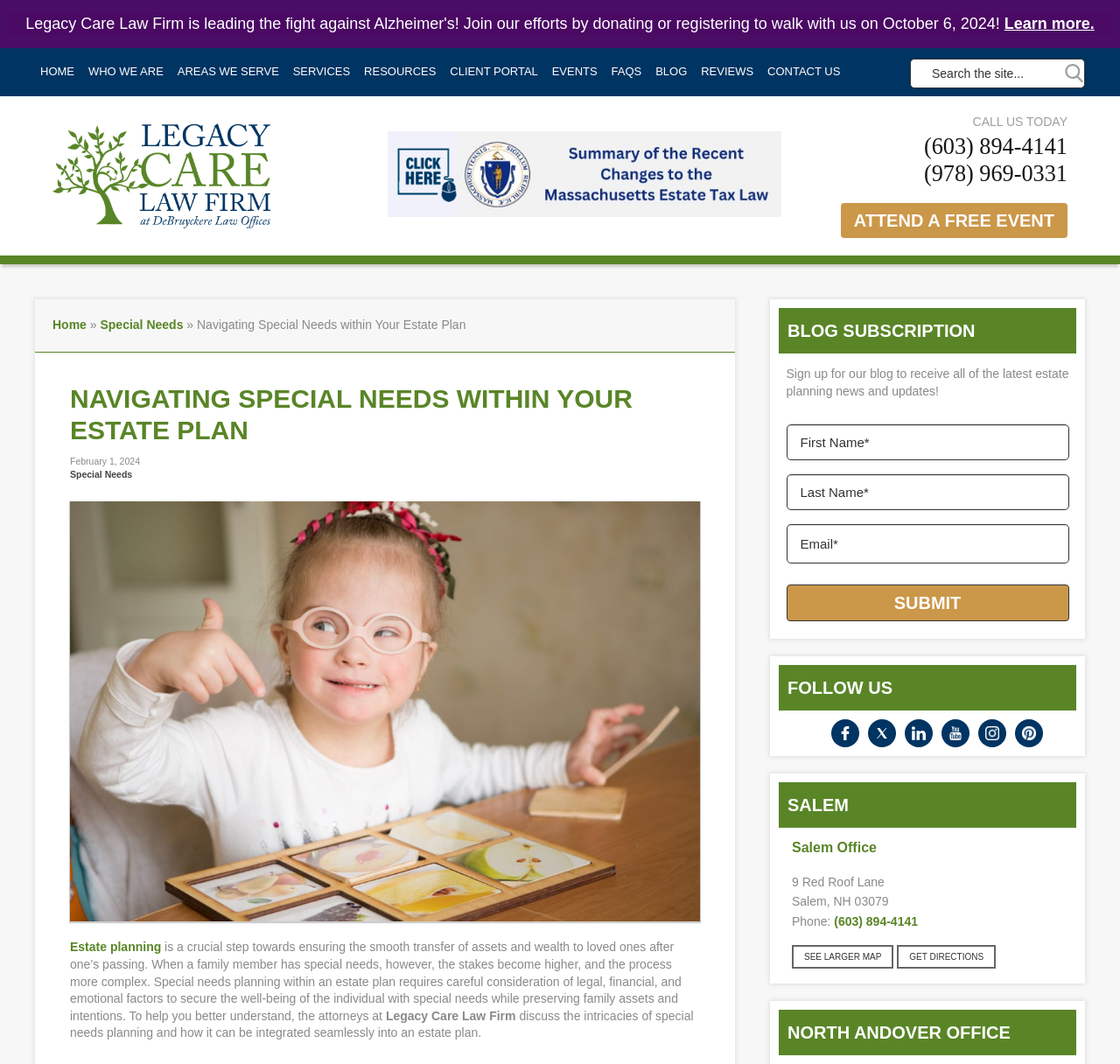What is the address of the North Andover office?
Provide a short answer using one word or a brief phrase based on the image.

Not provided